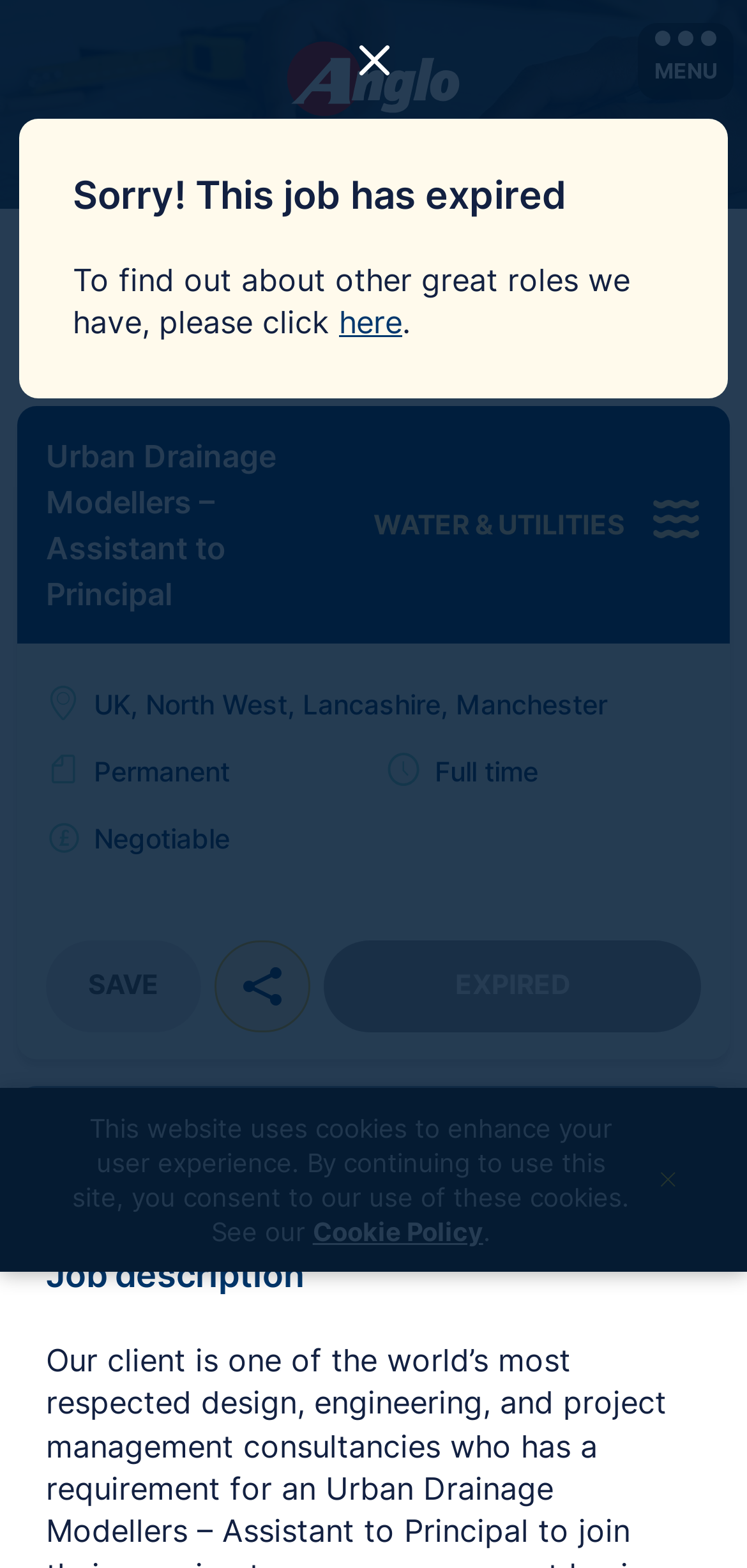Generate a detailed explanation of the webpage's features and information.

This webpage is a job posting for an Urban Drainage Modeller position in Manchester, UK. At the top left, there is a button to show the main menu, accompanied by an image and the text "MENU". Below this, there are links to "Technical & Engineering Recruitment" and "Anglo", as well as a heading with the job title "Urban Drainage Modellers – Assistant to Principal".

On the right side of the page, there is a section with the job details, including the location, which is specified as UK, North West, Lancashire, Manchester, and the job type, which is Permanent and Full-time. There is also a section for the salary, which is listed as Negotiable.

Below the job details, there are three buttons: "SAVE", an unnamed button with an image, and "EXPIRED". Further down, there is a quote reference number "1061/56842" and a heading for the job description.

The job description section is preceded by a message about the website's use of cookies, with a link to the Cookie Policy. At the very bottom of the page, there is a message indicating that the job has expired, with a link to find out about other great roles.

There are several images scattered throughout the page, including icons for the main menu, location, and salary, as well as an image accompanying the "EXPIRED" button.